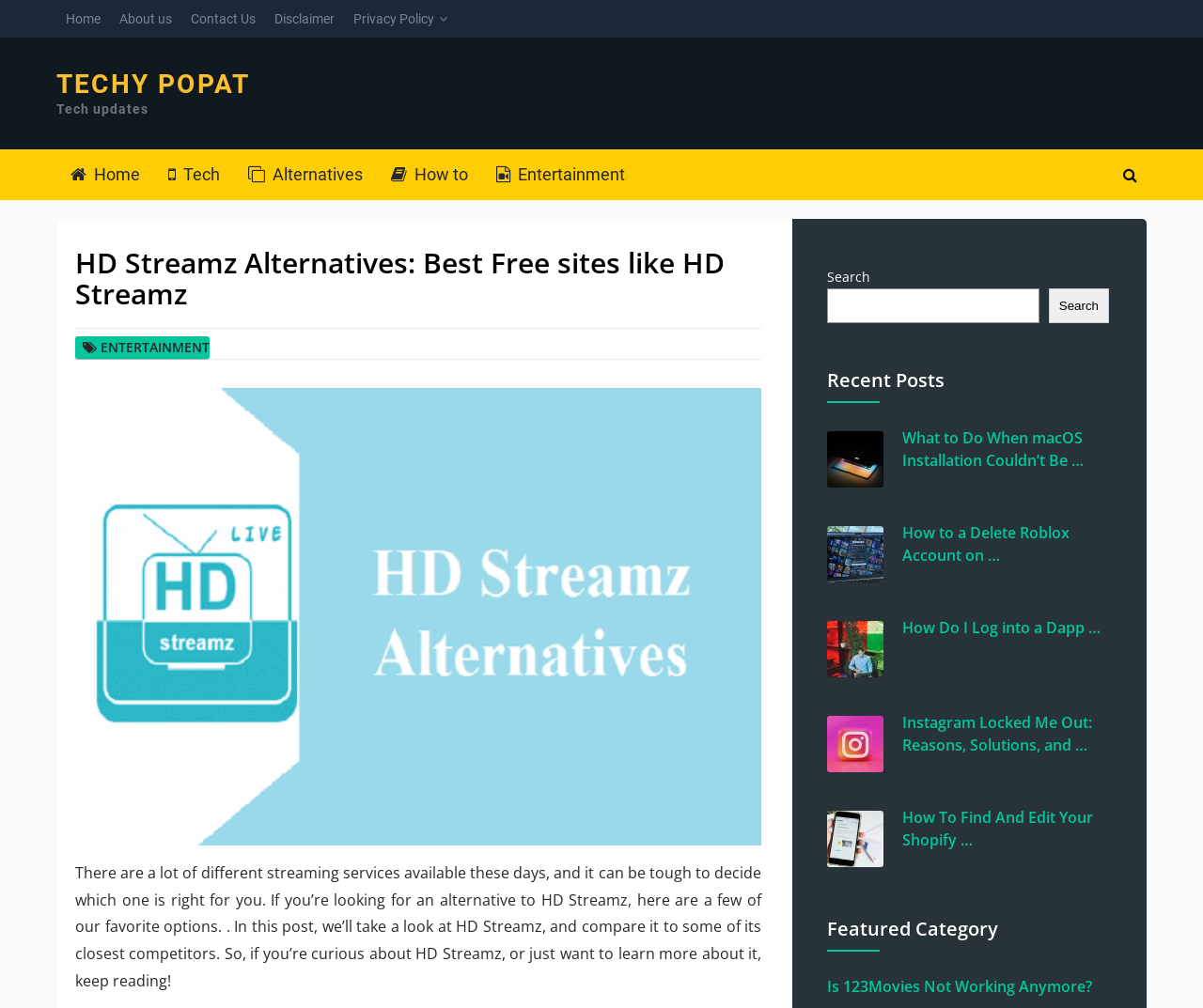Find the bounding box coordinates of the area that needs to be clicked in order to achieve the following instruction: "Learn about alternatives to HD Streamz". The coordinates should be specified as four float numbers between 0 and 1, i.e., [left, top, right, bottom].

[0.195, 0.148, 0.313, 0.199]